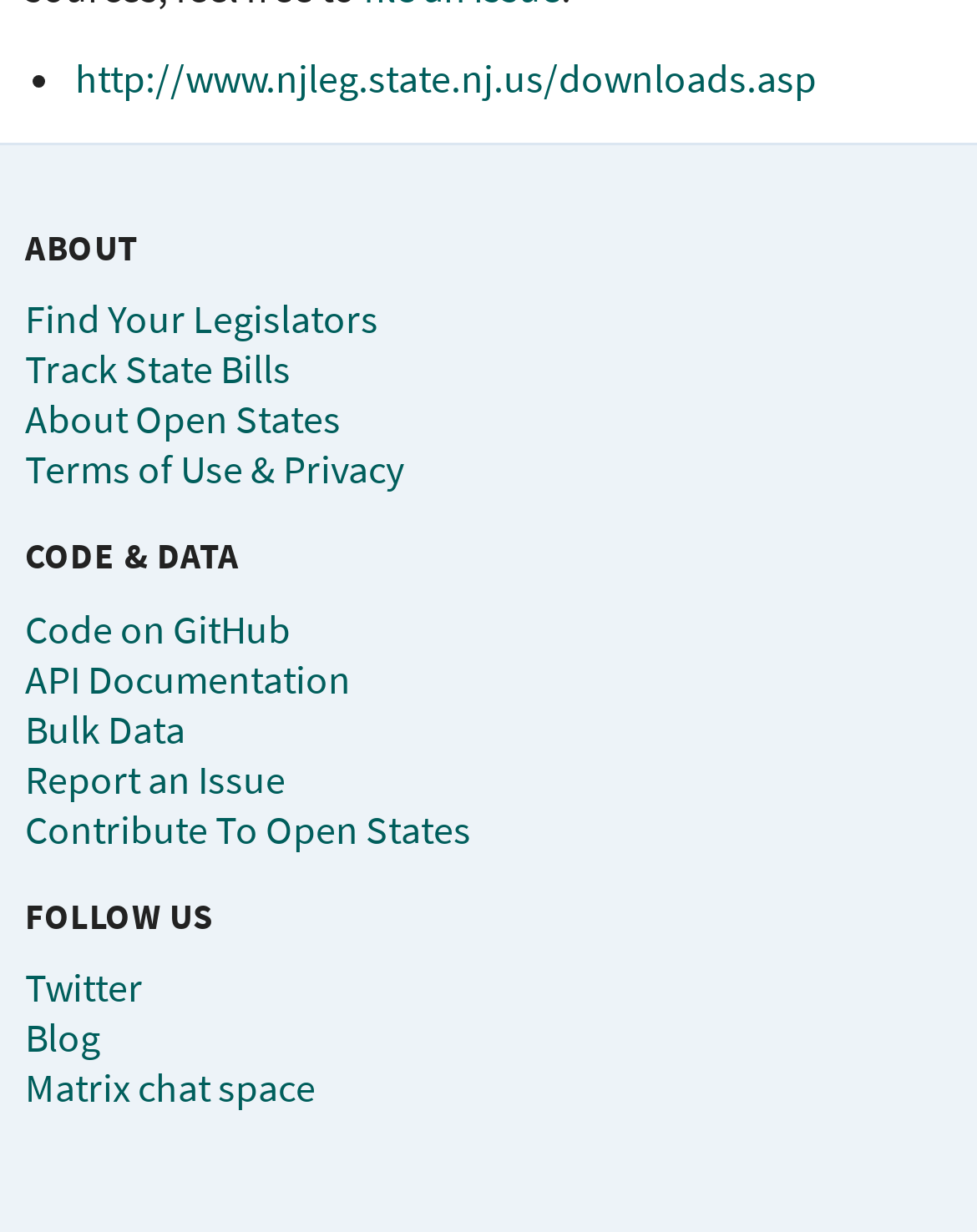Identify the bounding box coordinates of the area you need to click to perform the following instruction: "Click on ABOUT".

[0.026, 0.182, 0.974, 0.222]